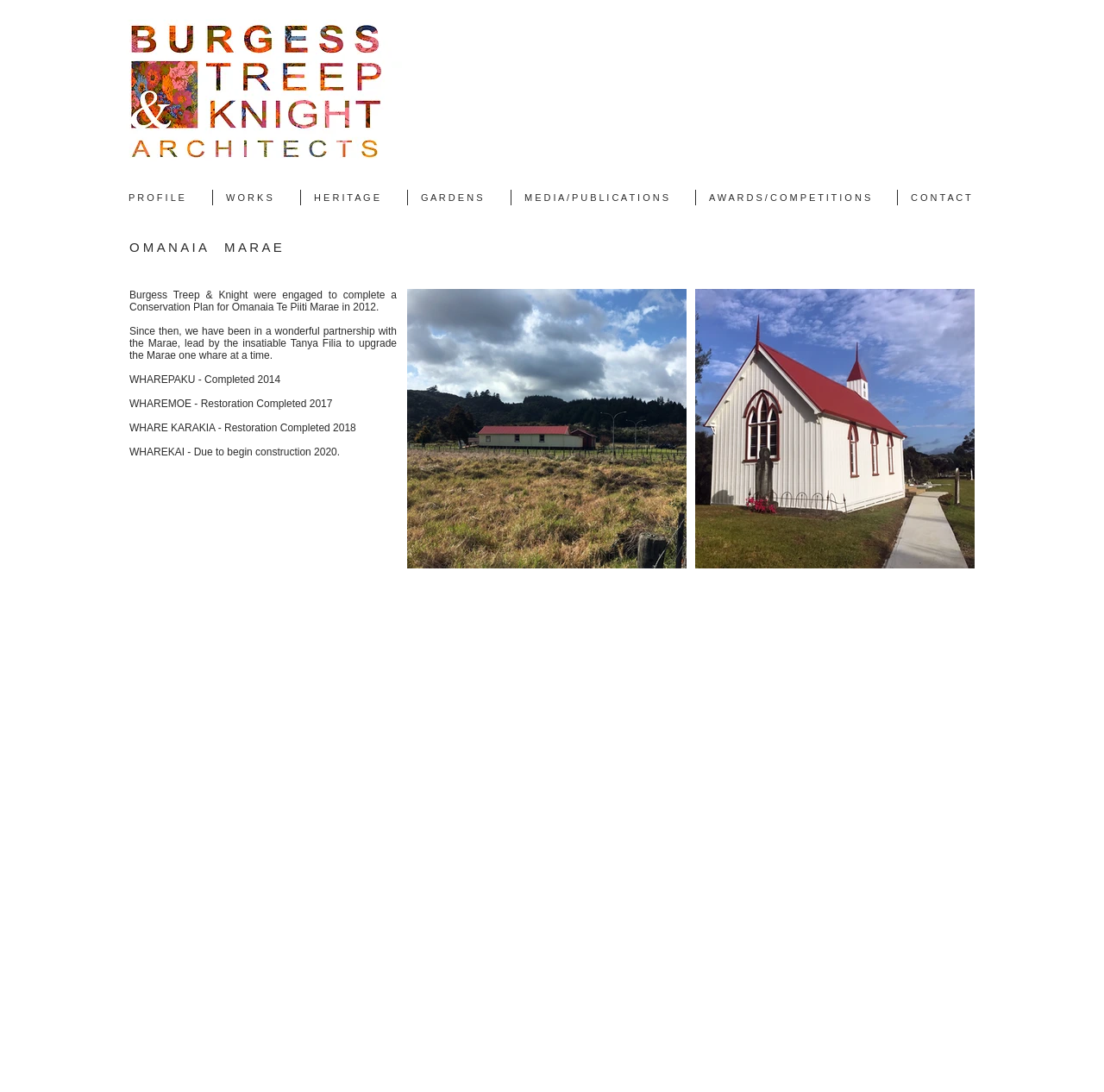Look at the image and give a detailed response to the following question: How many links are in the navigation section?

The navigation section has 7 links, which are 'P R O F I L E', 'W O R K S', 'H E R I T A G E', 'G A R D E N S', 'M E D I A / P U B L I C A T I O N S', 'A W A R D S / C O M P E T I T I O N S', and 'C O N T A C T'.